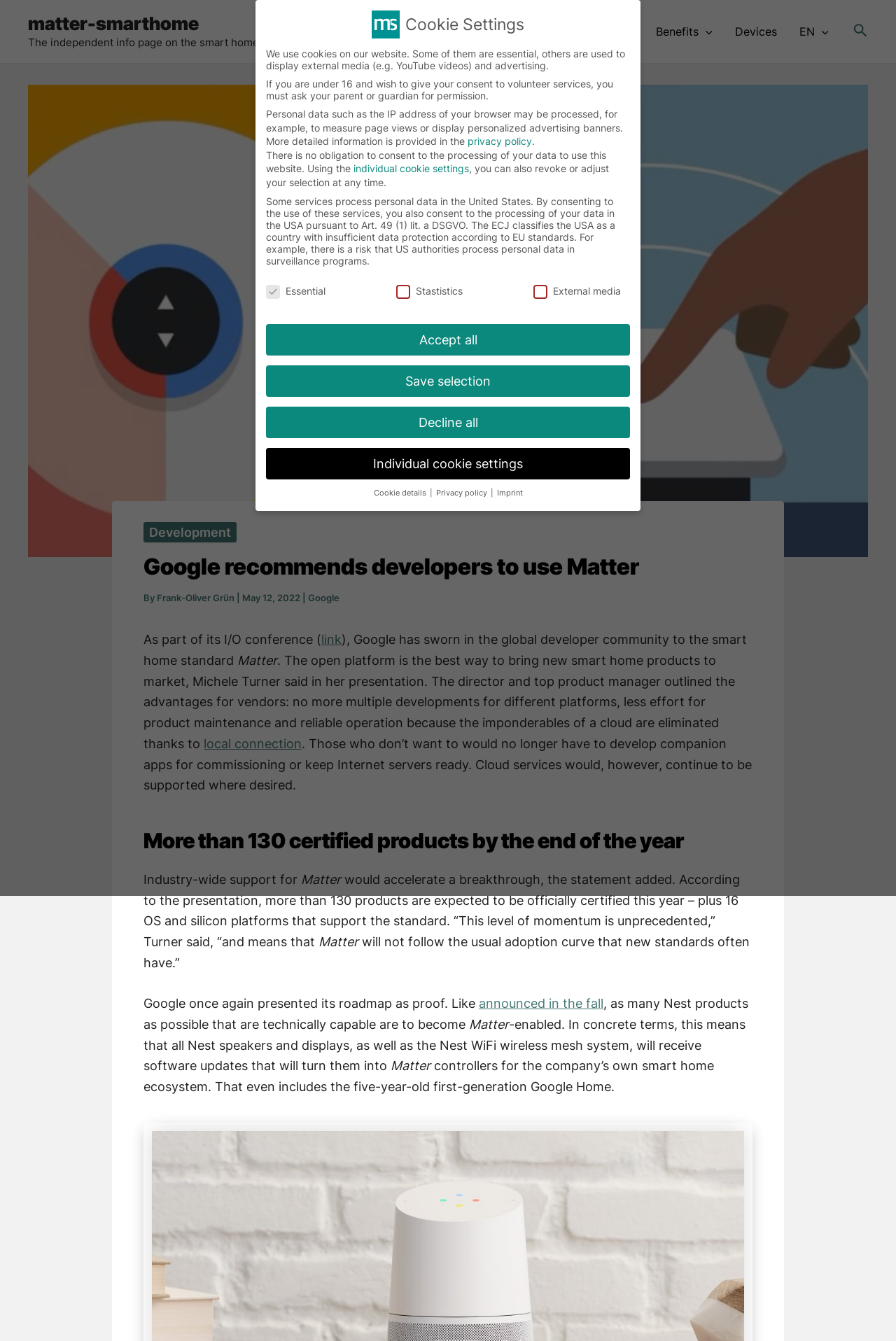Deliver a detailed narrative of the webpage's visual and textual elements.

This webpage is about Google recommending developers to use Matter, a smart home standard, as part of its I/O conference. The page has a navigation menu at the top right corner with links to FAQ, News, Timeline, Benefits, Devices, and EN Menu Toggle. There is also a search icon link at the top right corner.

Below the navigation menu, there is a header section with a heading "Google recommends developers to use Matter" and a subheading "By Frank-Oliver Grün | May 12, 2022". The article discusses how Google has turned the global developer community on to the smart home standard Matter, and how the open platform is the best way to bring new smart home products to market.

The article is divided into sections, with headings such as "More than 130 certified products by the end of the year" and "Industry-wide support for Matter would accelerate a breakthrough". There are also links to related articles and a mention of Google's roadmap for implementing Matter in its Nest products.

At the bottom of the page, there is a section on cookie settings, with a heading "Cookie Settings" and a description of how the website uses cookies. There are also buttons to accept all cookies, save individual cookie settings, decline all cookies, and access individual cookie settings. Additionally, there are links to the privacy policy and imprint.

There are 9 images on the page, including a search icon and a menu toggle icon. The page has a clean and organized layout, making it easy to read and navigate.